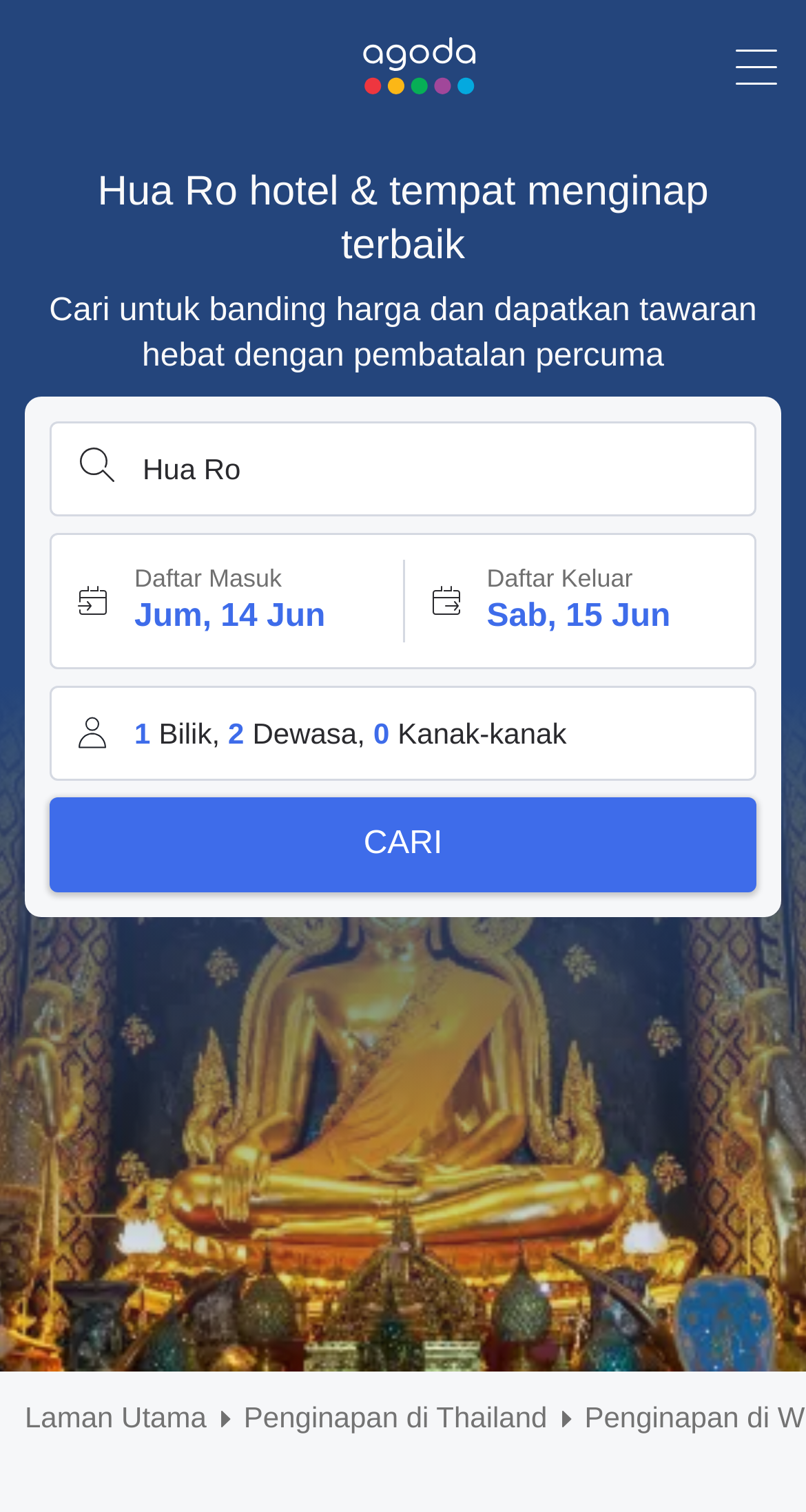Find the bounding box coordinates for the element that must be clicked to complete the instruction: "Click on Agoda logo". The coordinates should be four float numbers between 0 and 1, indicated as [left, top, right, bottom].

[0.441, 0.025, 0.6, 0.063]